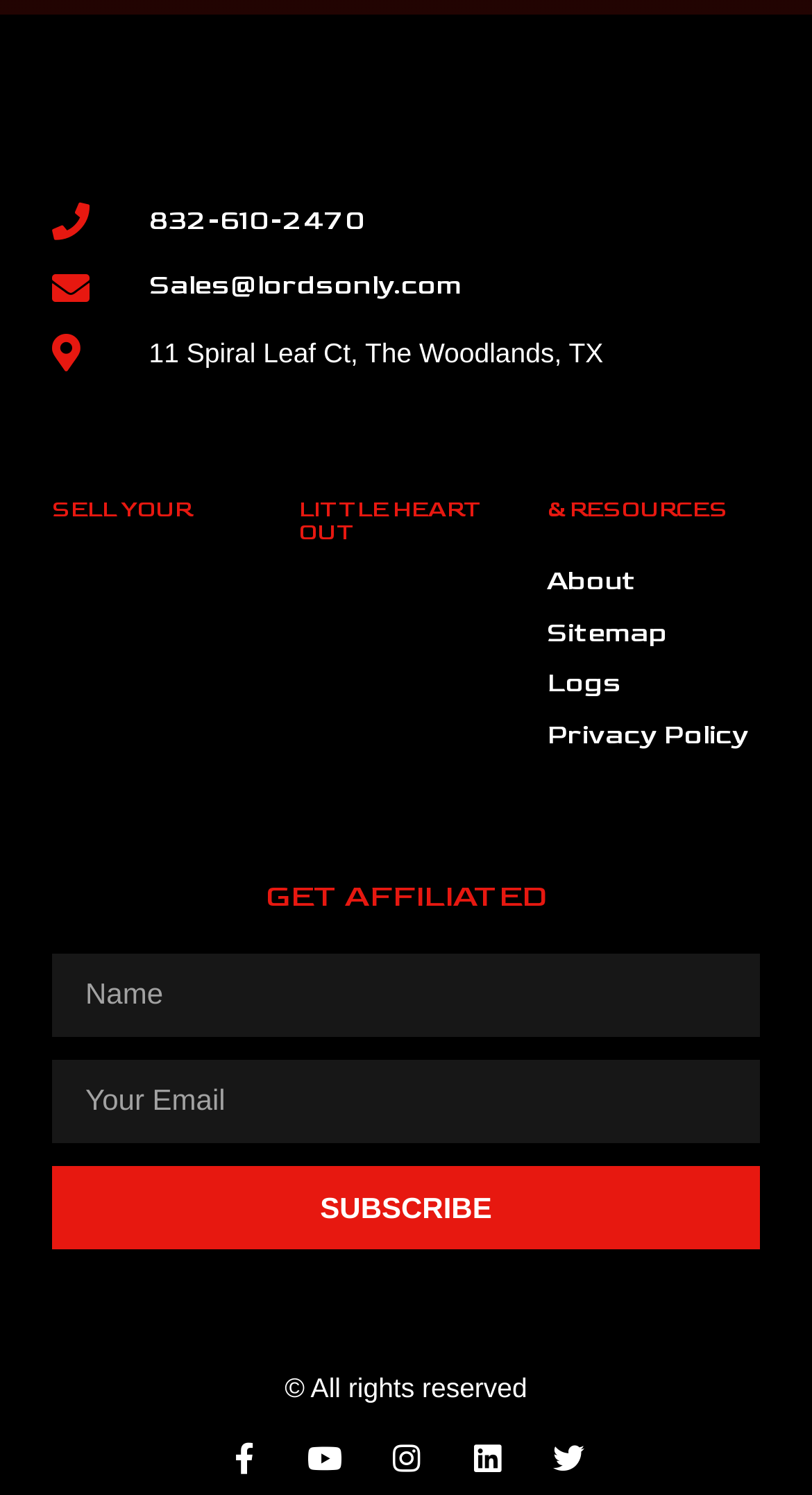Locate the bounding box coordinates of the element I should click to achieve the following instruction: "Click the 'Facebook-f' link".

[0.281, 0.965, 0.319, 0.986]